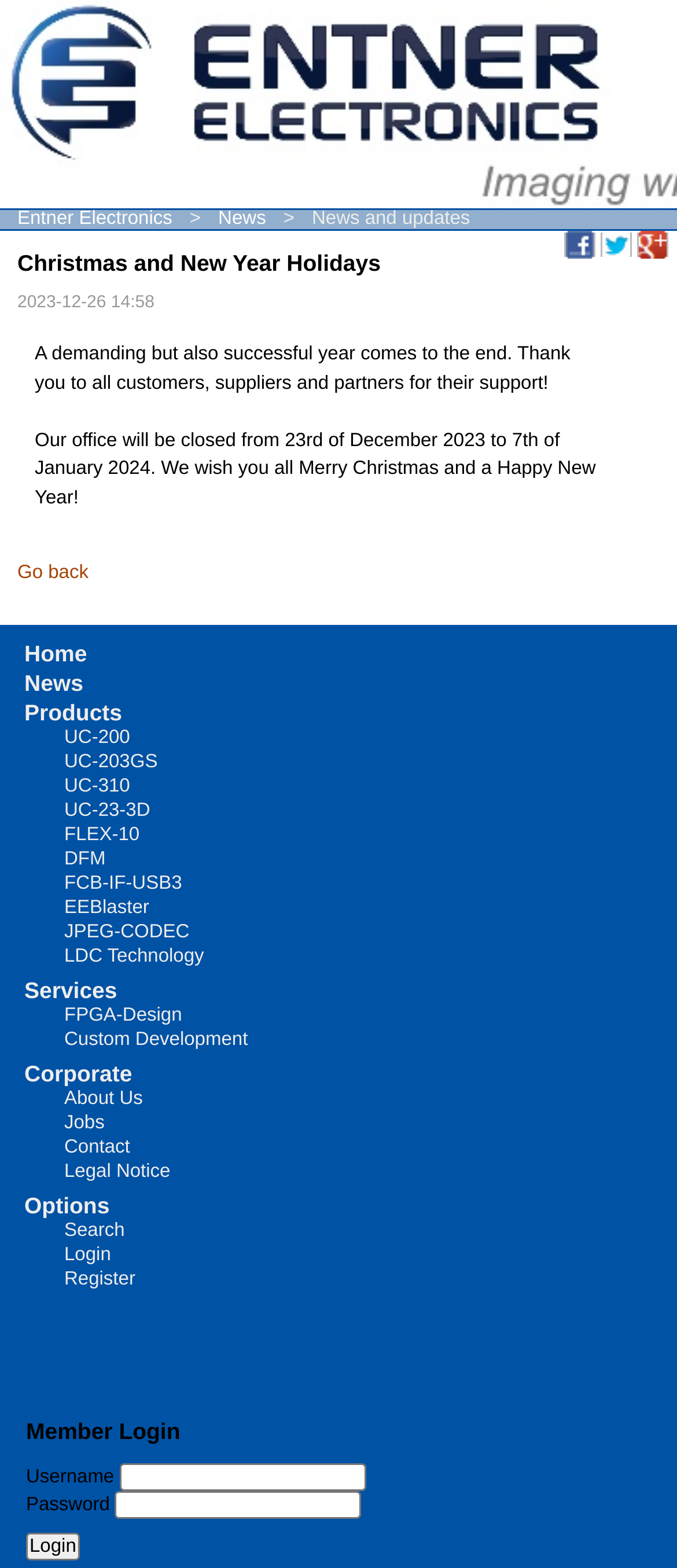Find the bounding box of the UI element described as: "About Us". The bounding box coordinates should be given as four float values between 0 and 1, i.e., [left, top, right, bottom].

[0.095, 0.694, 0.211, 0.707]